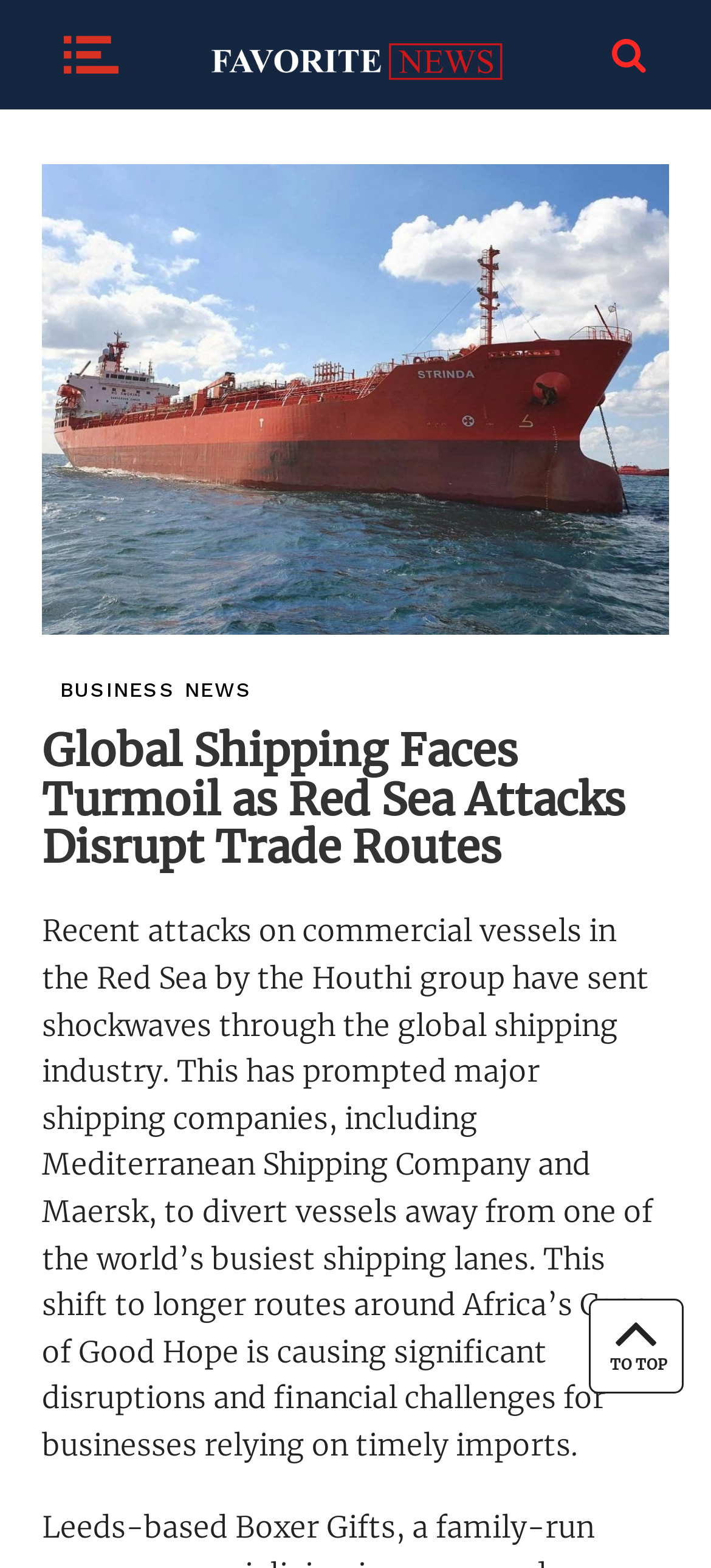Can you locate the main headline on this webpage and provide its text content?

Global Shipping Faces Turmoil as Red Sea Attacks Disrupt Trade Routes